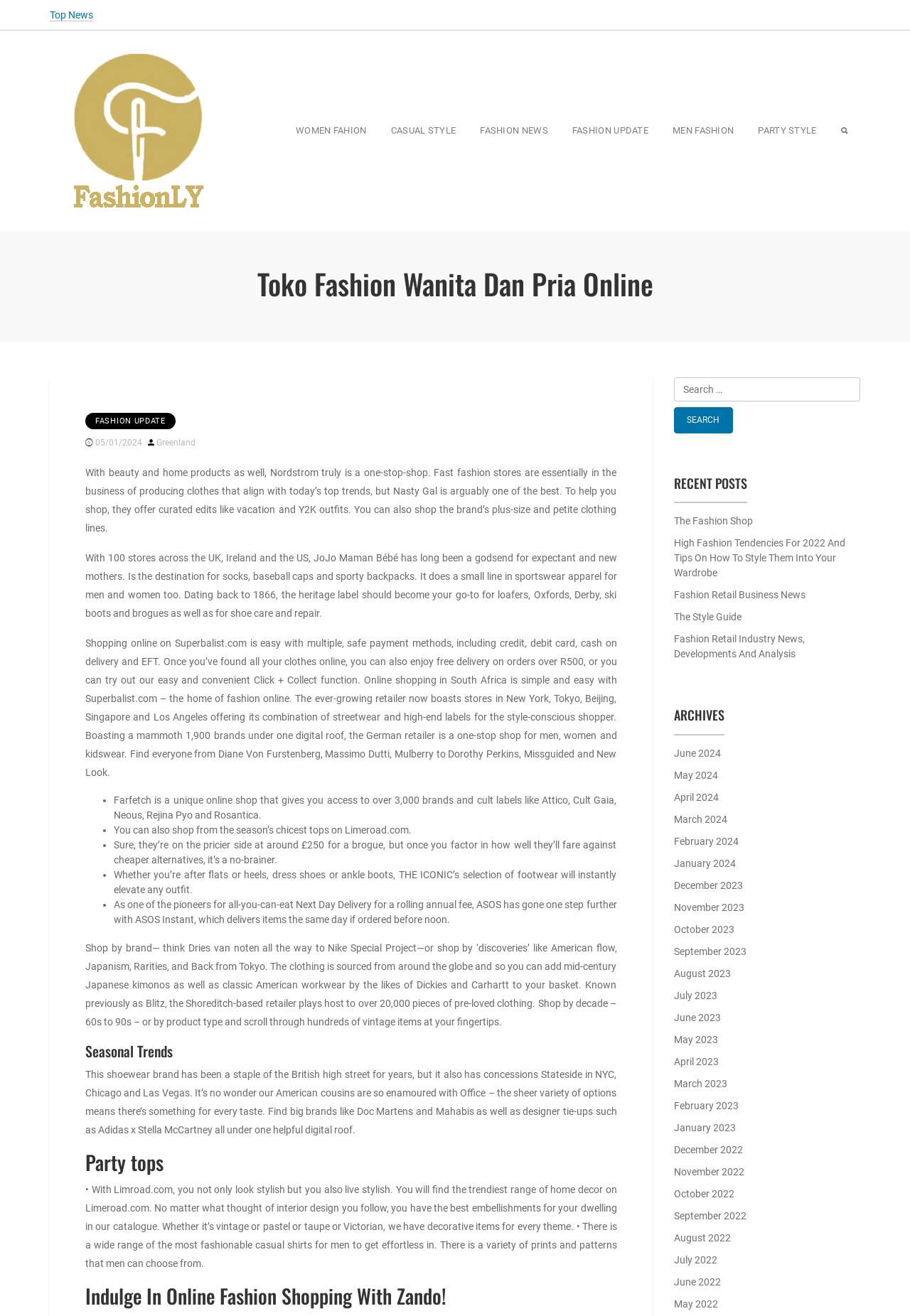Construct a comprehensive caption that outlines the webpage's structure and content.

This webpage is an online fashion store called Fashionly, which offers a wide range of fashion products for both men and women. At the top of the page, there is a navigation menu with links to different categories, including "WOMEN FASHION", "CASUAL STYLE", "FASHION NEWS", "FASHION UPDATE", "MEN FASHION", and "PARTY STYLE". 

Below the navigation menu, there is a heading "Toko Fashion Wanita Dan Pria Online" which is also the title of the webpage. Under this heading, there are several articles and news about fashion, including "Nasty Gal", "JoJo Maman Bébé", "Superbalist.com", and "Farfetch". These articles provide information about different fashion brands and online shopping platforms.

On the right side of the page, there is a search bar where users can search for specific products or brands. Below the search bar, there are links to recent posts, including "The Fashion Shop", "High Fashion Tendencies For 2022 And Tips On How To Style Them Into Your Wardrobe", and "Fashion Retail Business News". 

Further down the page, there is an "ARCHIVES" section, which lists links to previous months, from June 2024 to May 2022. These links likely lead to archived articles and news about fashion from previous months.

Overall, this webpage appears to be a fashion blog or online store that provides information about different fashion brands, products, and trends, as well as allowing users to search for and shop for fashion products online.